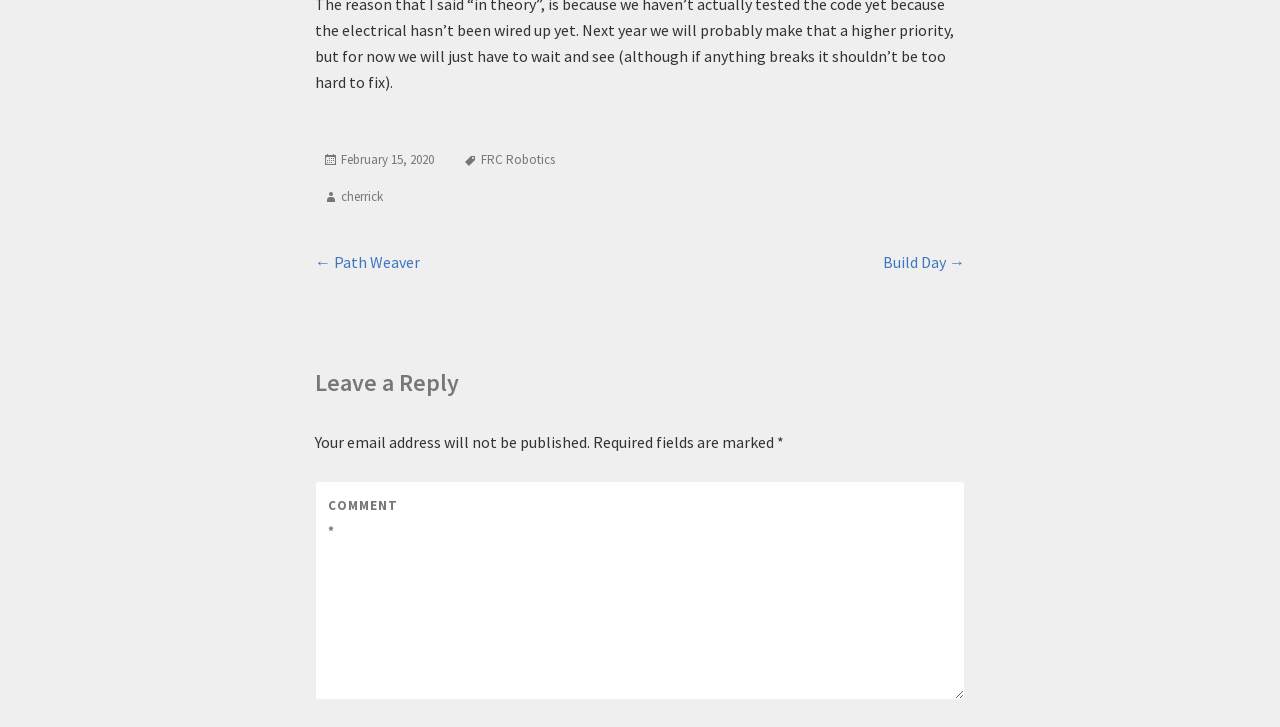Determine the bounding box coordinates of the UI element that matches the following description: "February 15, 2020September 24, 2022". The coordinates should be four float numbers between 0 and 1 in the format [left, top, right, bottom].

[0.246, 0.202, 0.345, 0.241]